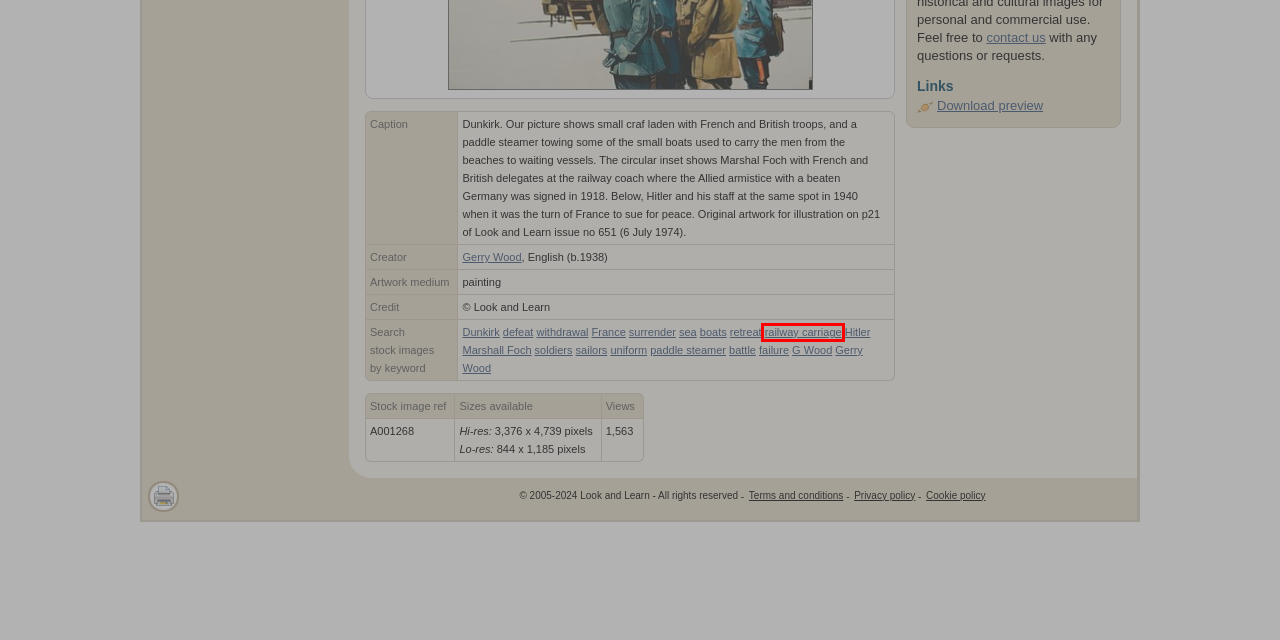You have a screenshot of a webpage with a red bounding box around a UI element. Determine which webpage description best matches the new webpage that results from clicking the element in the bounding box. Here are the candidates:
A. Historical Picture Archive – ‘G Wood’ historical pictures | Look and Learn
B. Historical Picture Archive – ‘withdrawal’ historical pictures | Look and Learn
C. Historical Picture Archive – ‘paddle steamer’ historical pictures | Look and Learn
D. Historical Picture Archive – ‘uniform’ historical pictures | Look and Learn
E. Historical Picture Archive – ‘railway carriage’ historical pictures | Look and Learn
F. Historical Picture Archive – ‘Gerry Wood’ historical pictures | Look and Learn
G. Historical Picture Archive – ‘Marshall Foch’ historical pictures | Look and Learn
H. Historical Picture Archive – ‘Dunkirk’ historical pictures | Look and Learn

E